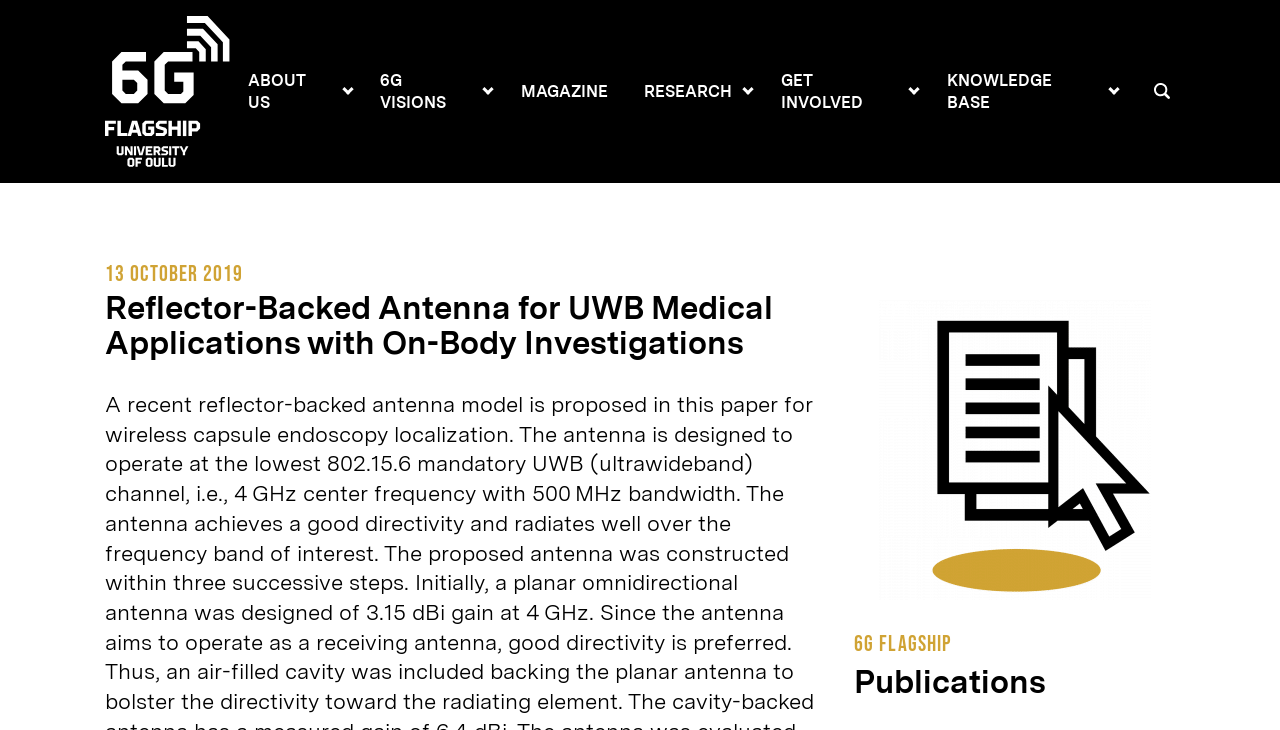Based on the element description Get involved, identify the bounding box of the UI element in the given webpage screenshot. The coordinates should be in the format (top-left x, top-left y, bottom-right x, bottom-right y) and must be between 0 and 1.

[0.596, 0.075, 0.716, 0.176]